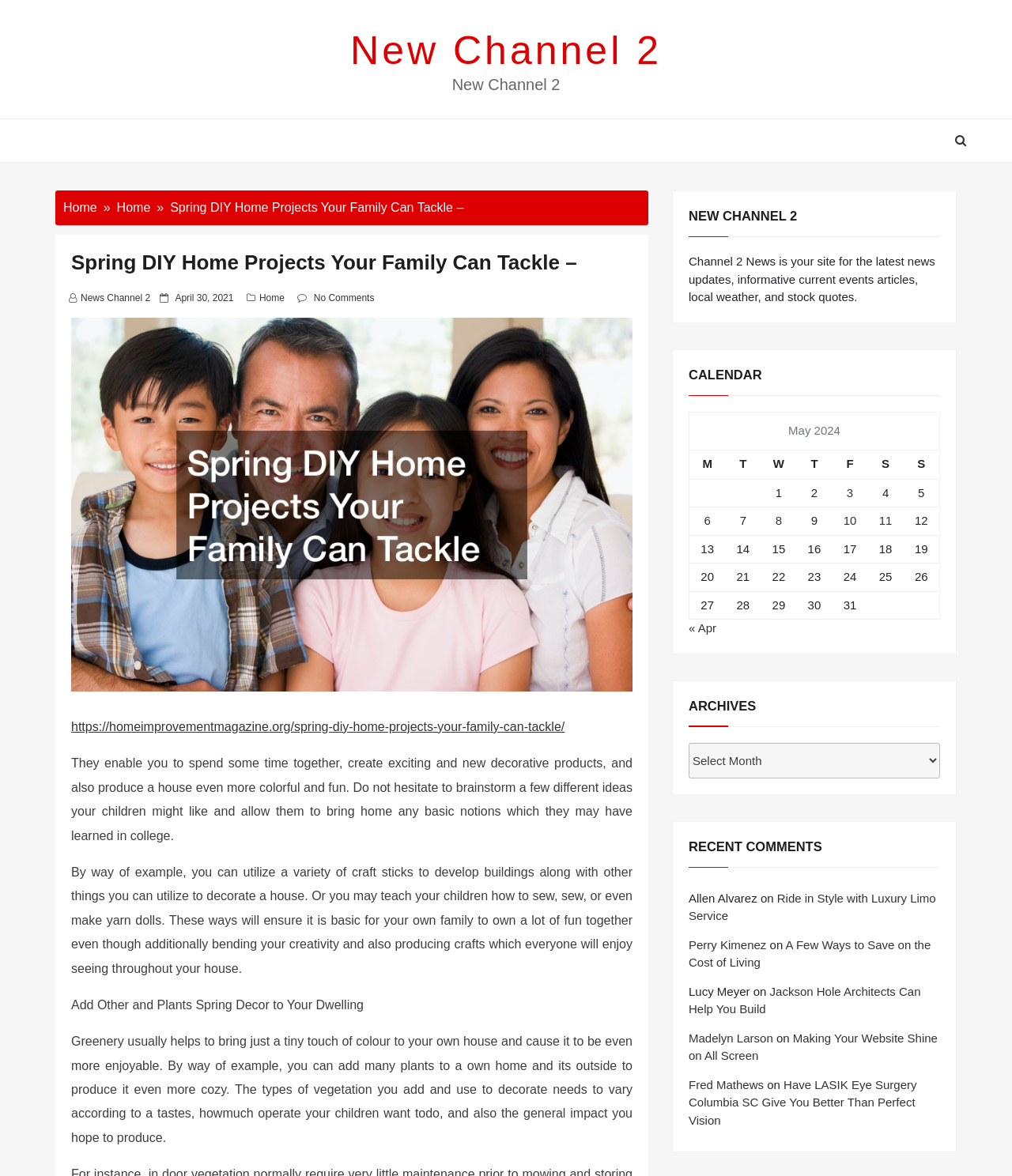Provide a one-word or one-phrase answer to the question:
What is the date of the latest post?

April 30, 2021